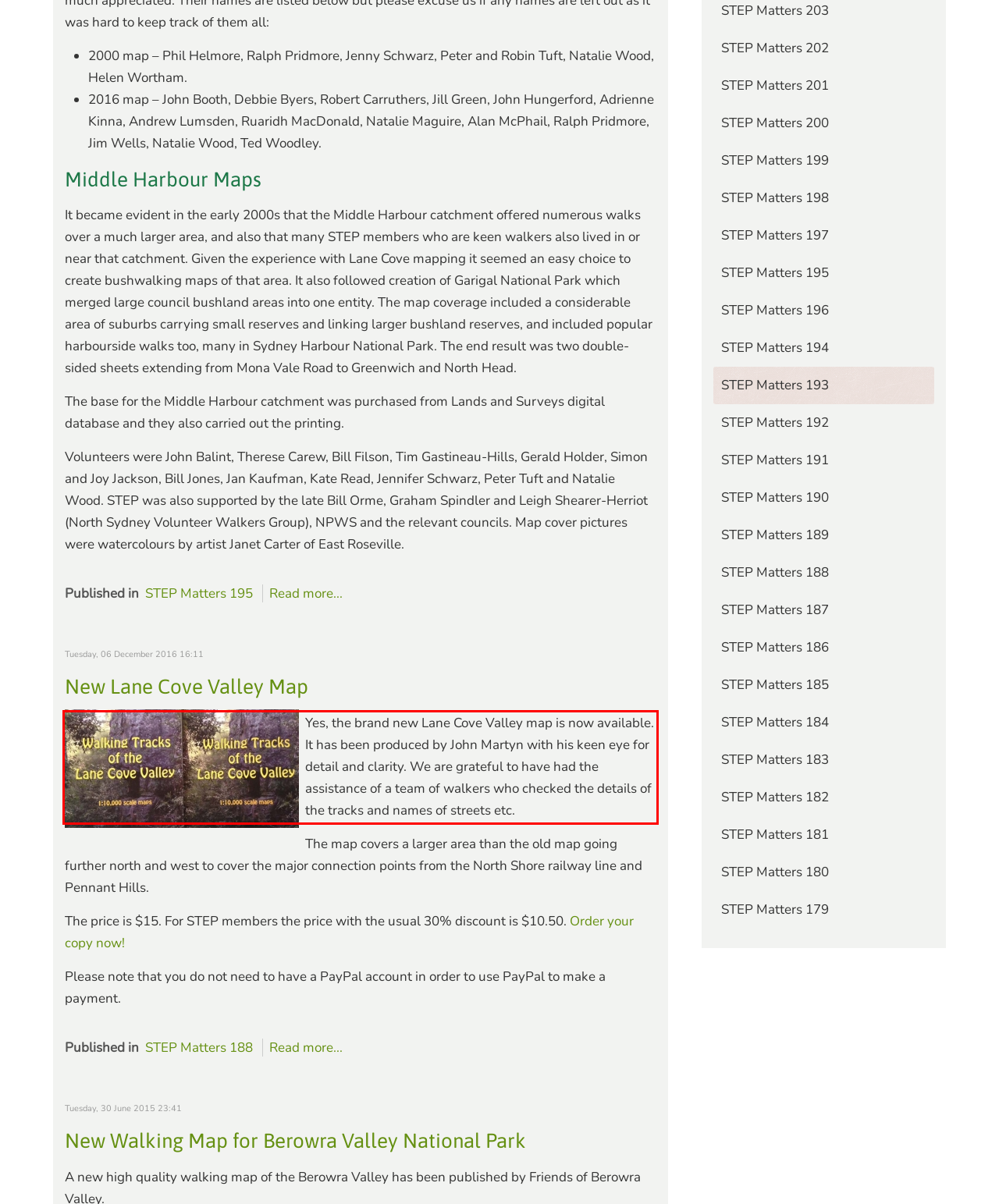You have a screenshot of a webpage with a UI element highlighted by a red bounding box. Use OCR to obtain the text within this highlighted area.

Yes, the brand new Lane Cove Valley map is now available. It has been produced by John Martyn with his keen eye for detail and clarity. We are grateful to have had the assistance of a team of walkers who checked the details of the tracks and names of streets etc.